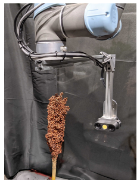What is the background of the testing environment?
Answer with a single word or phrase by referring to the visual content.

Dark fabric